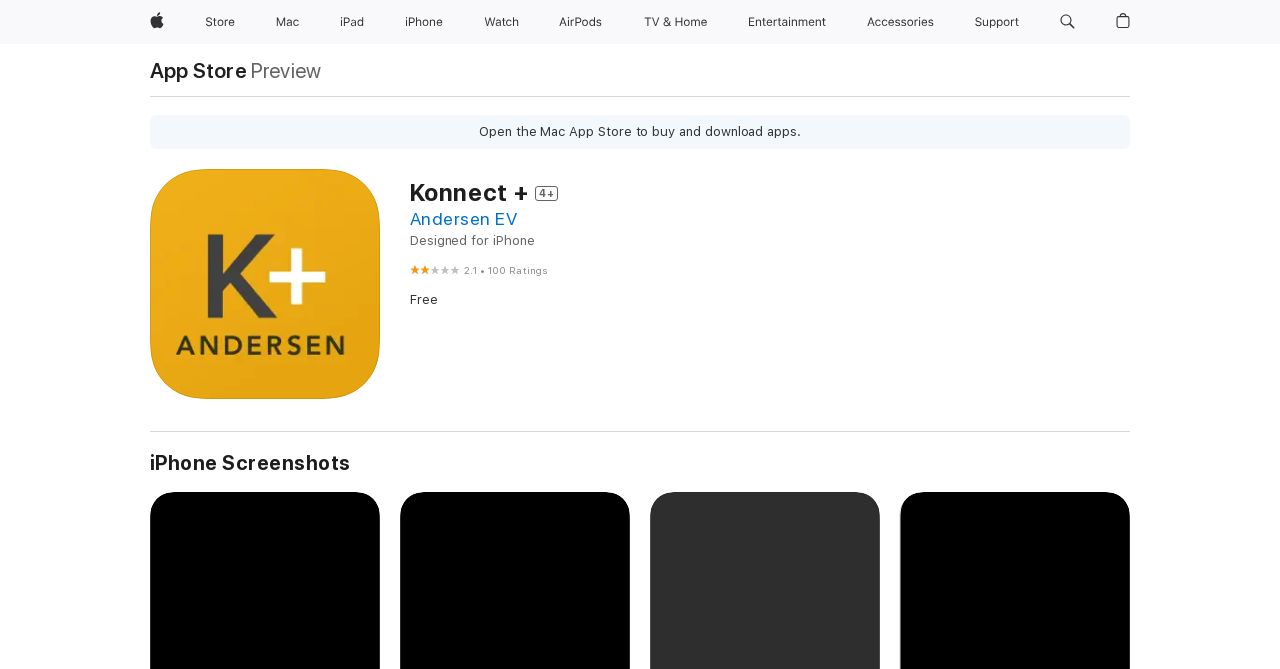What is the rating of the app?
Answer briefly with a single word or phrase based on the image.

2.1 out of 5